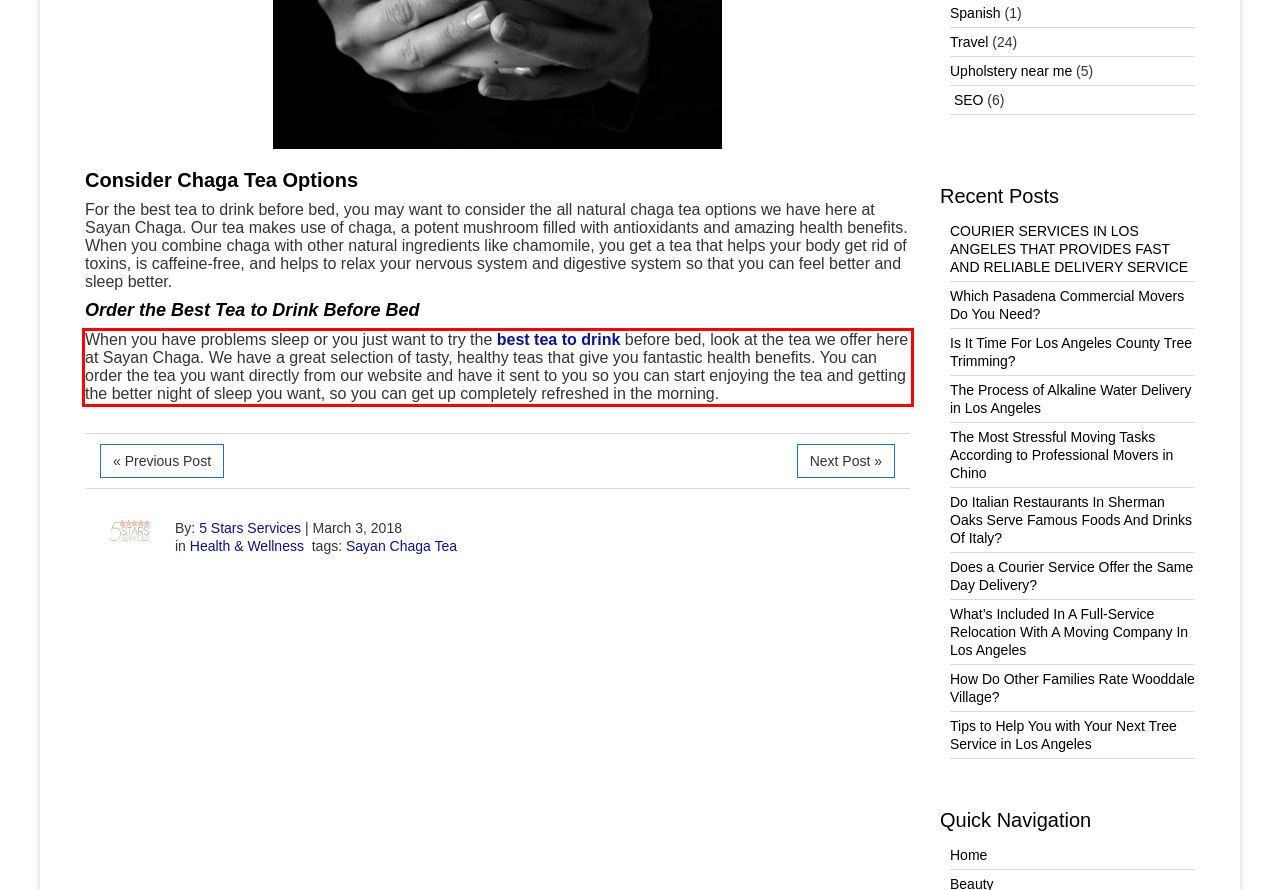Given a screenshot of a webpage, identify the red bounding box and perform OCR to recognize the text within that box.

When you have problems sleep or you just want to try the best tea to drink before bed, look at the tea we offer here at Sayan Chaga. We have a great selection of tasty, healthy teas that give you fantastic health benefits. You can order the tea you want directly from our website and have it sent to you so you can start enjoying the tea and getting the better night of sleep you want, so you can get up completely refreshed in the morning.